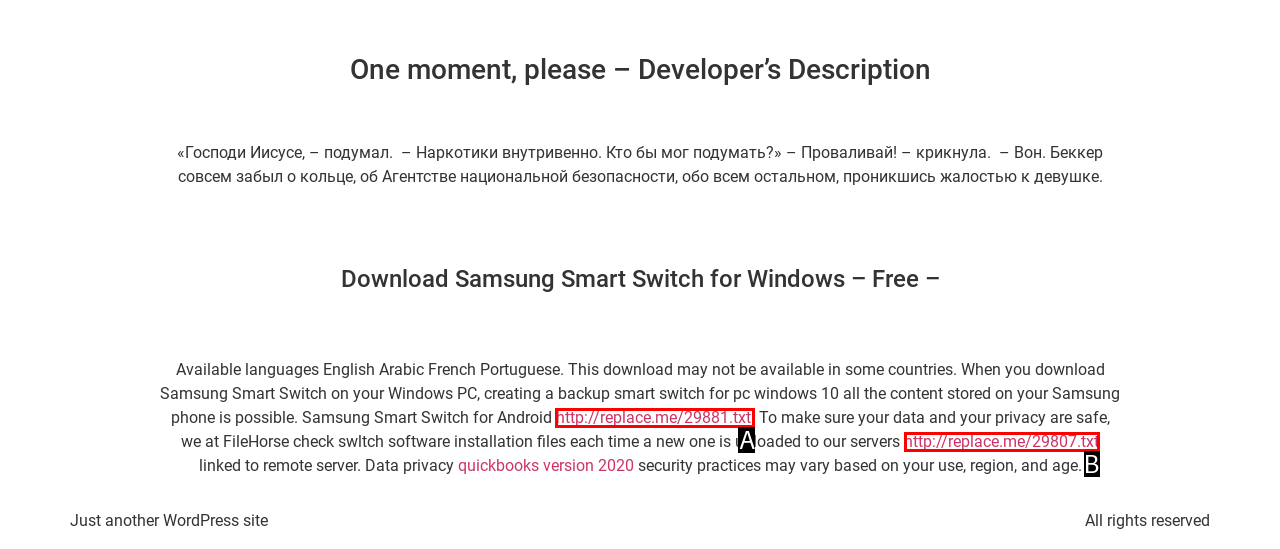Based on the element description: http://replace.me/29807.txt, choose the best matching option. Provide the letter of the option directly.

B